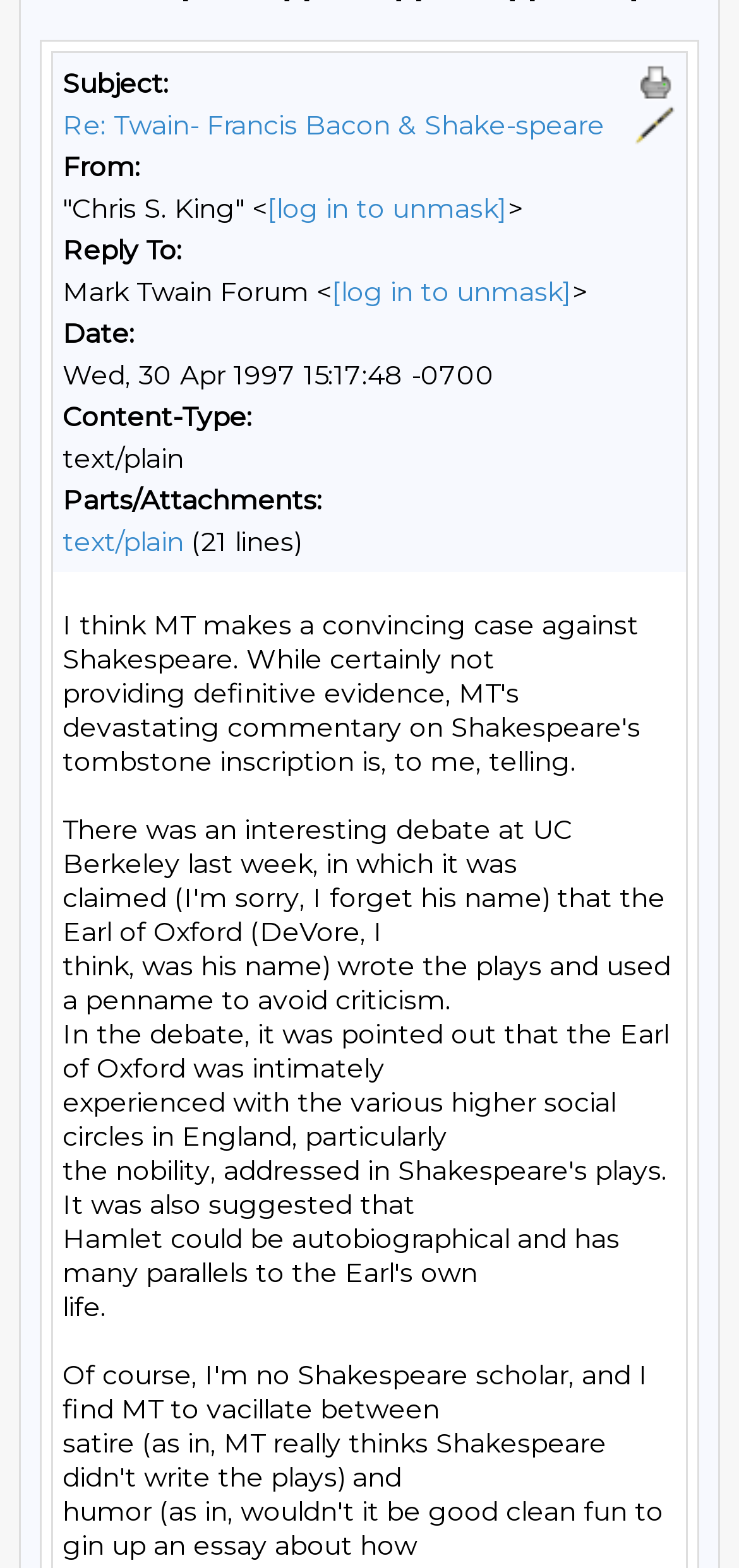Identify the bounding box for the given UI element using the description provided. Coordinates should be in the format (top-left x, top-left y, bottom-right x, bottom-right y) and must be between 0 and 1. Here is the description: [log in to unmask]

[0.449, 0.175, 0.774, 0.197]